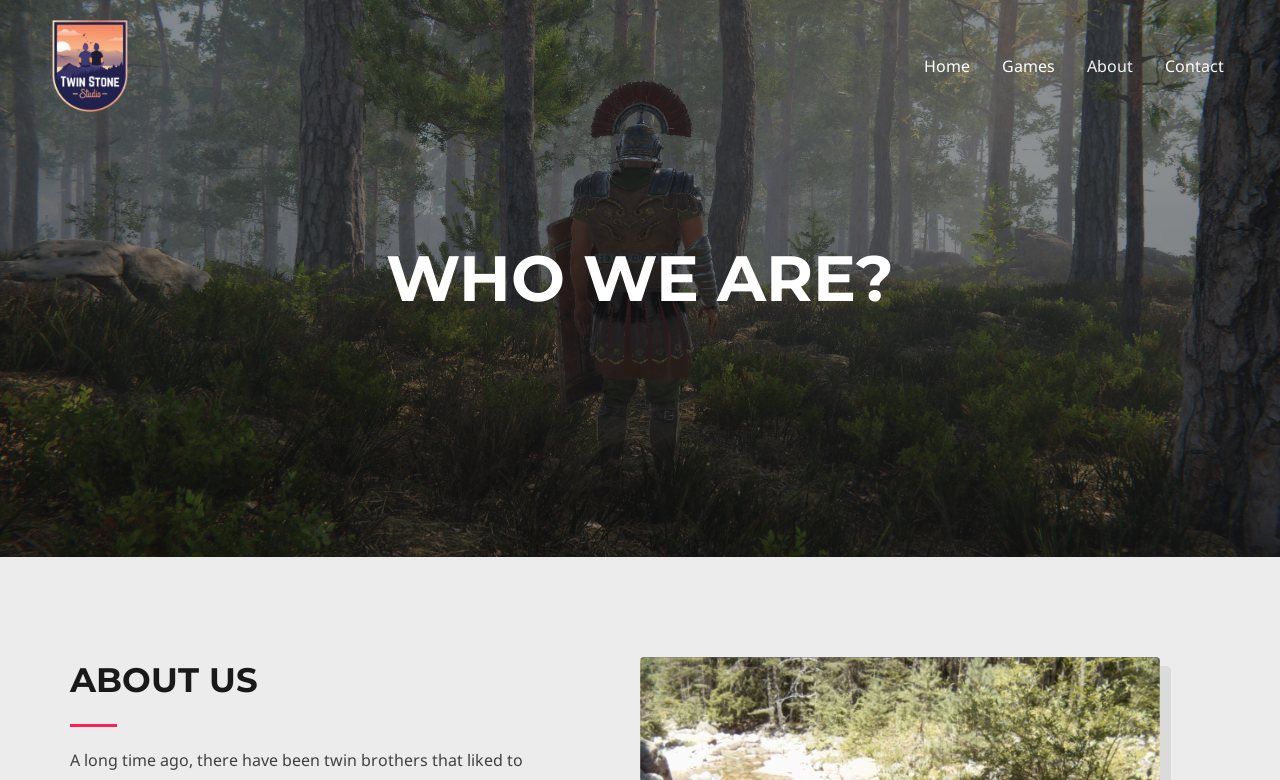For the following element description, predict the bounding box coordinates in the format (top-left x, top-left y, bottom-right x, bottom-right y). All values should be floating point numbers between 0 and 1. Description: Home

[0.709, 0.04, 0.77, 0.129]